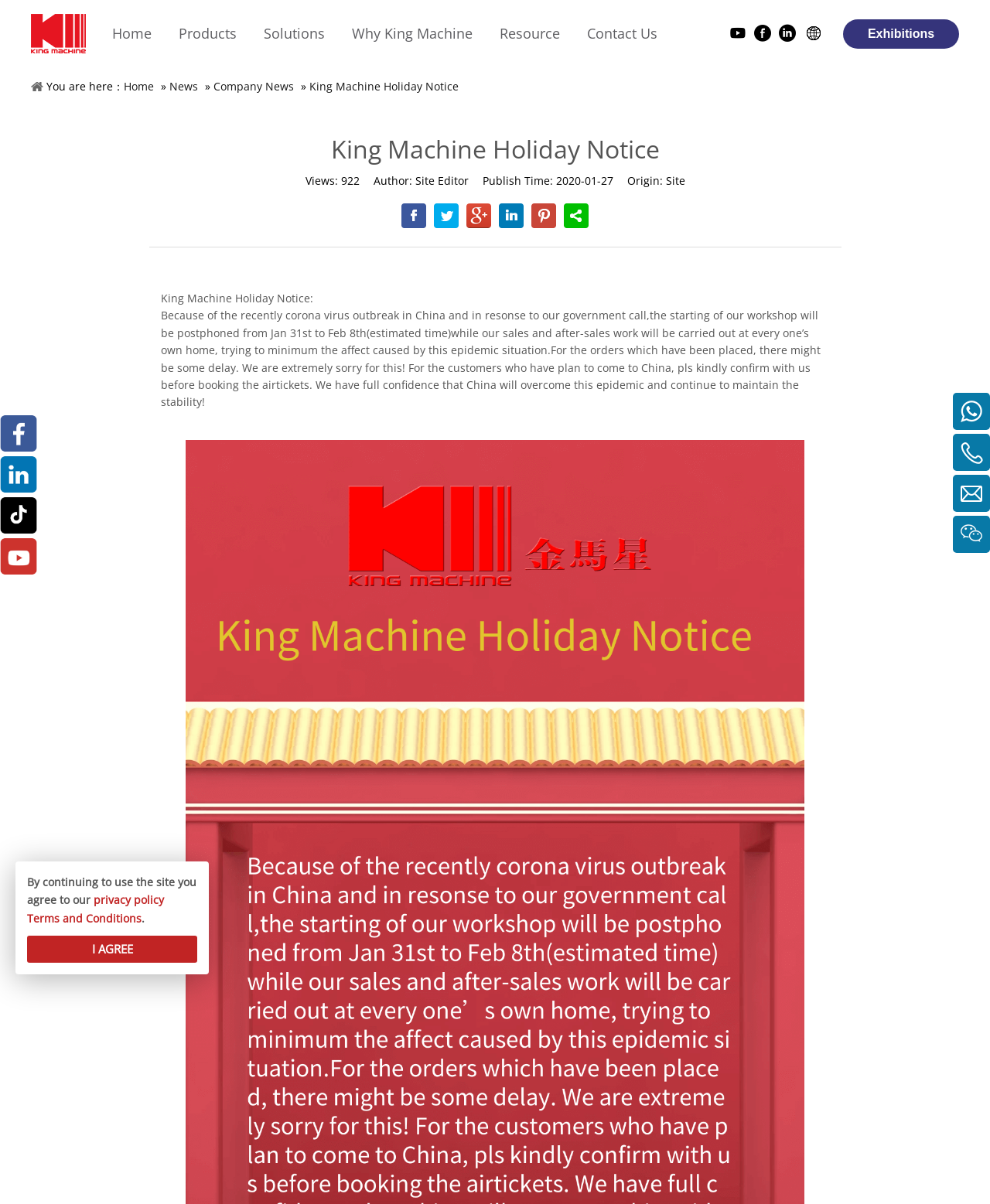Identify the bounding box for the UI element described as: "King Machine Holiday Notice". The coordinates should be four float numbers between 0 and 1, i.e., [left, top, right, bottom].

[0.312, 0.066, 0.463, 0.078]